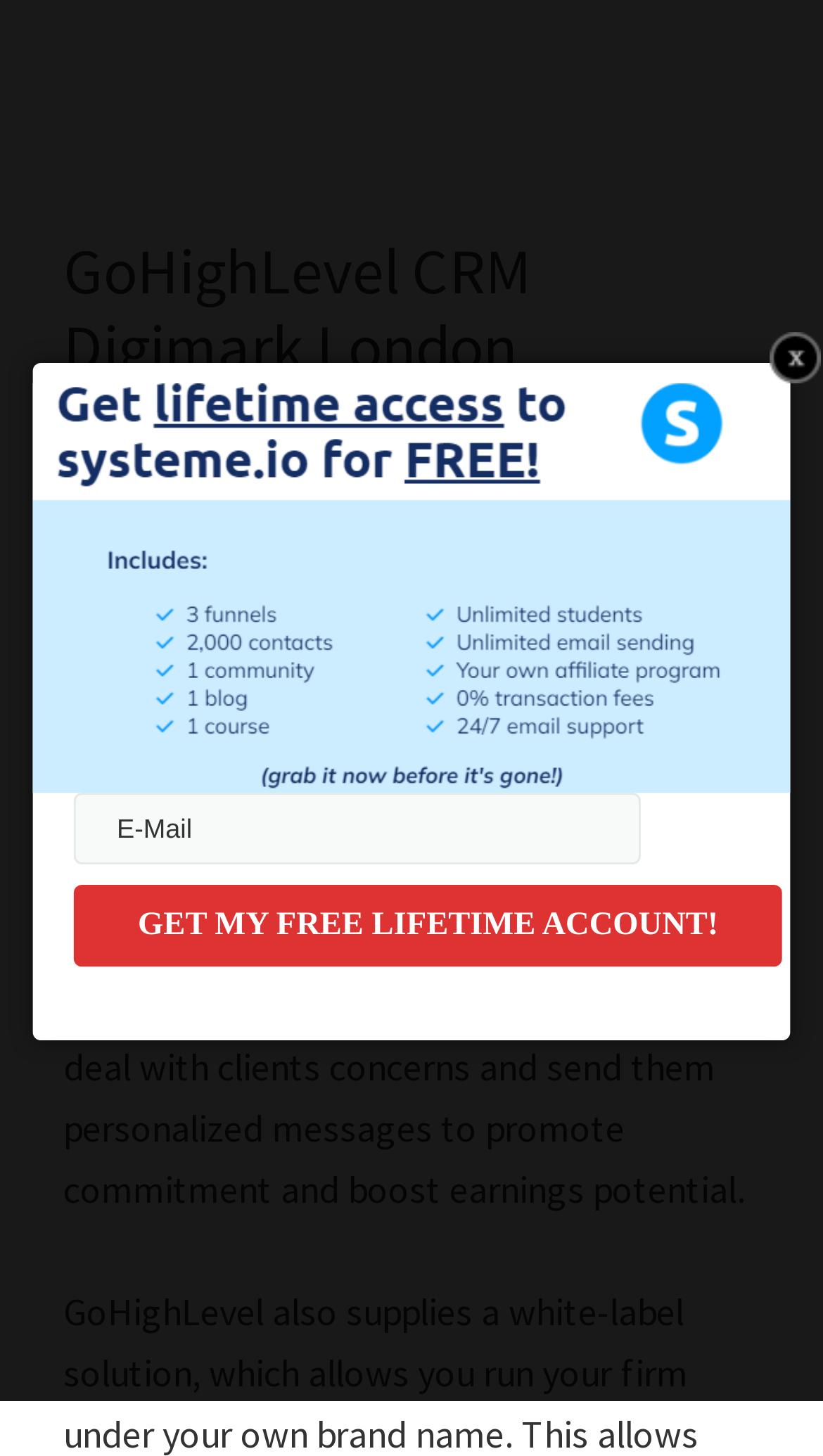Refer to the screenshot and give an in-depth answer to this question: What is the bounding box coordinate of the 'GET MY FREE LIFETIME ACCOUNT!' button?

I found the bounding box coordinate of the button by looking at the button element, which has the text 'GET MY FREE LIFETIME ACCOUNT!' and the corresponding bounding box coordinates.